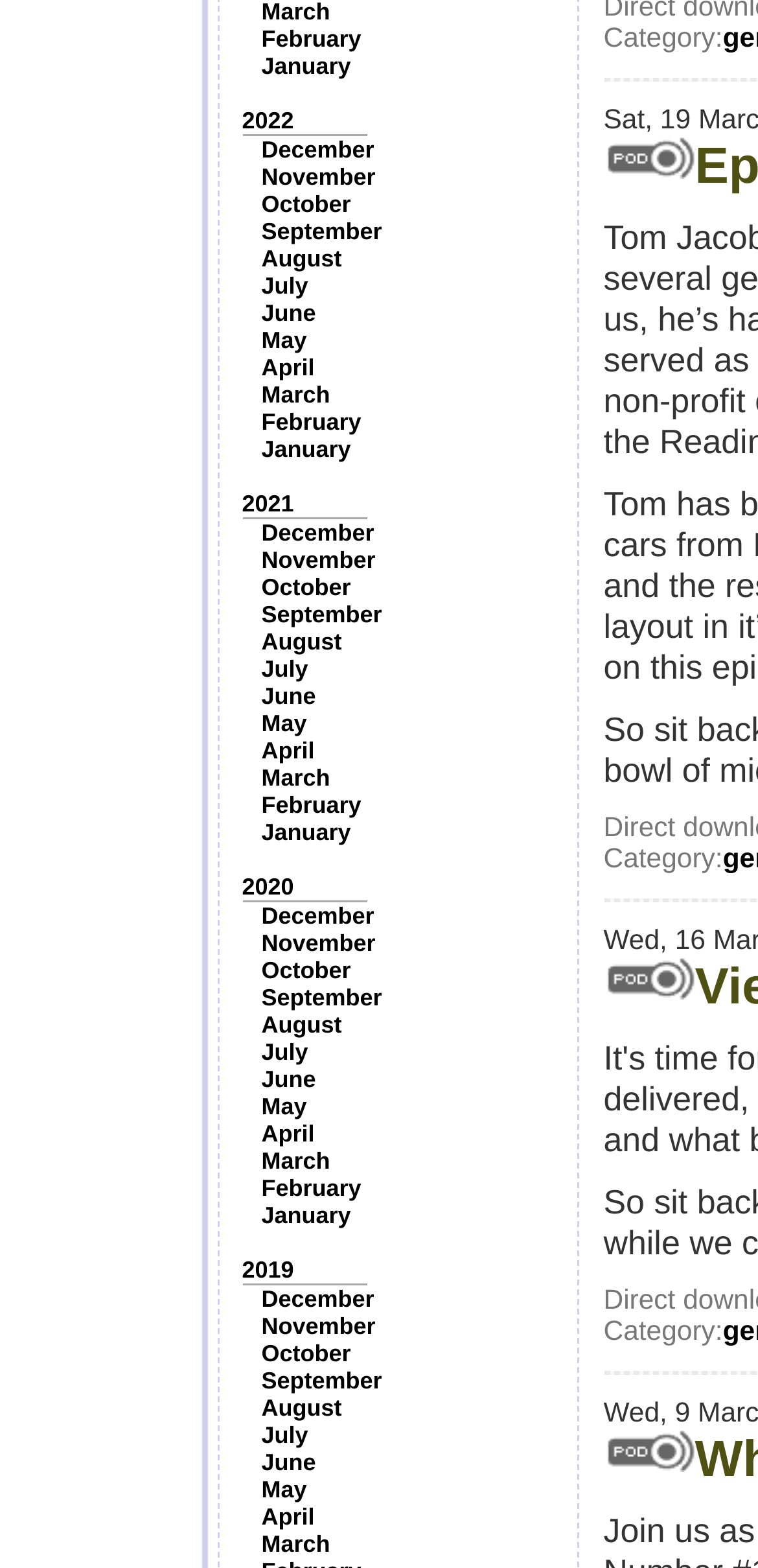Provide a single word or phrase to answer the given question: 
How many images are on the webpage?

3